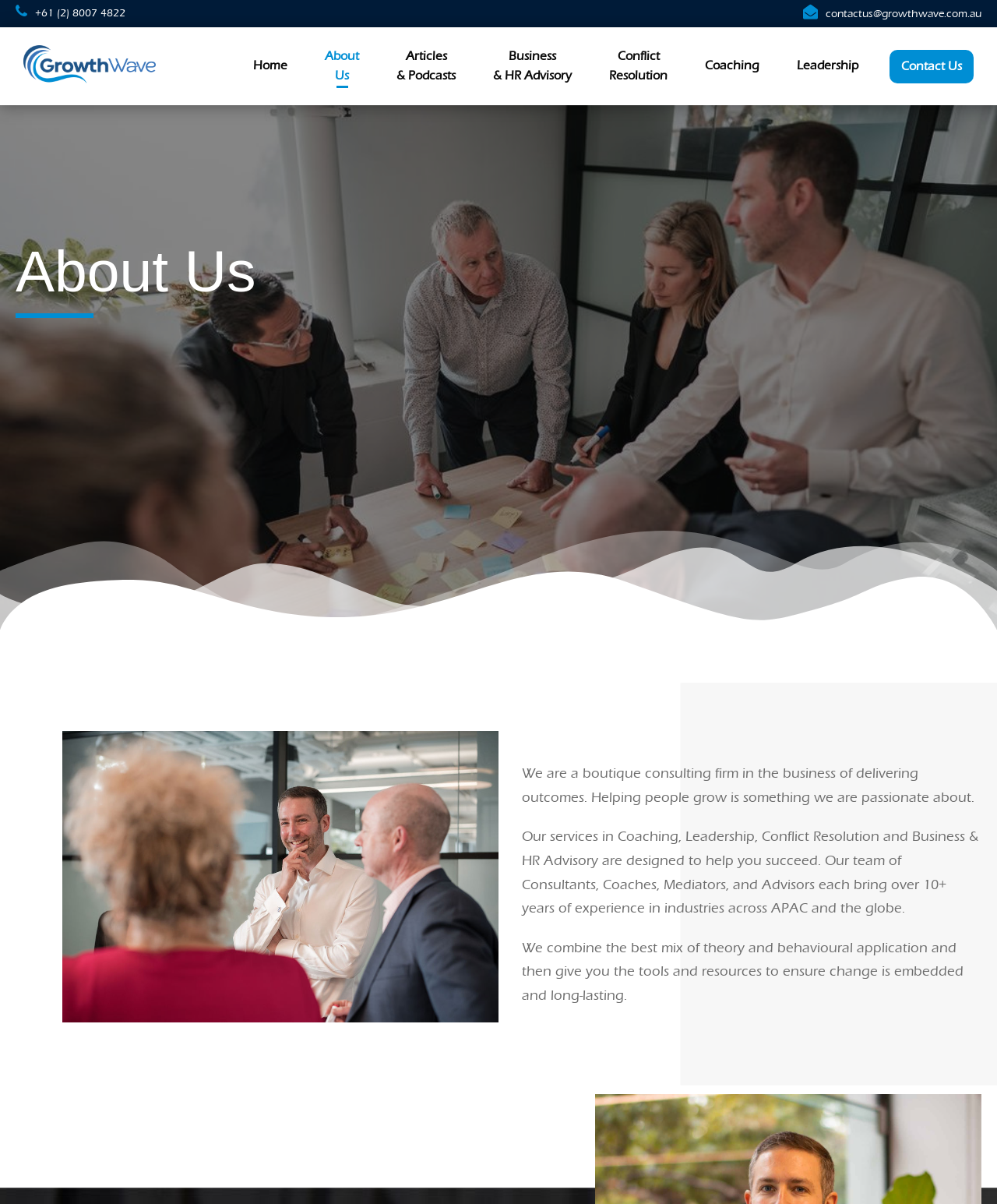How many images are on the webpage?
Refer to the image and give a detailed answer to the question.

I counted the number of image elements on the webpage, which are located at coordinates [0.023, 0.037, 0.156, 0.069], [0.0, 0.441, 1.0, 0.524], and [0.062, 0.607, 0.5, 0.849].